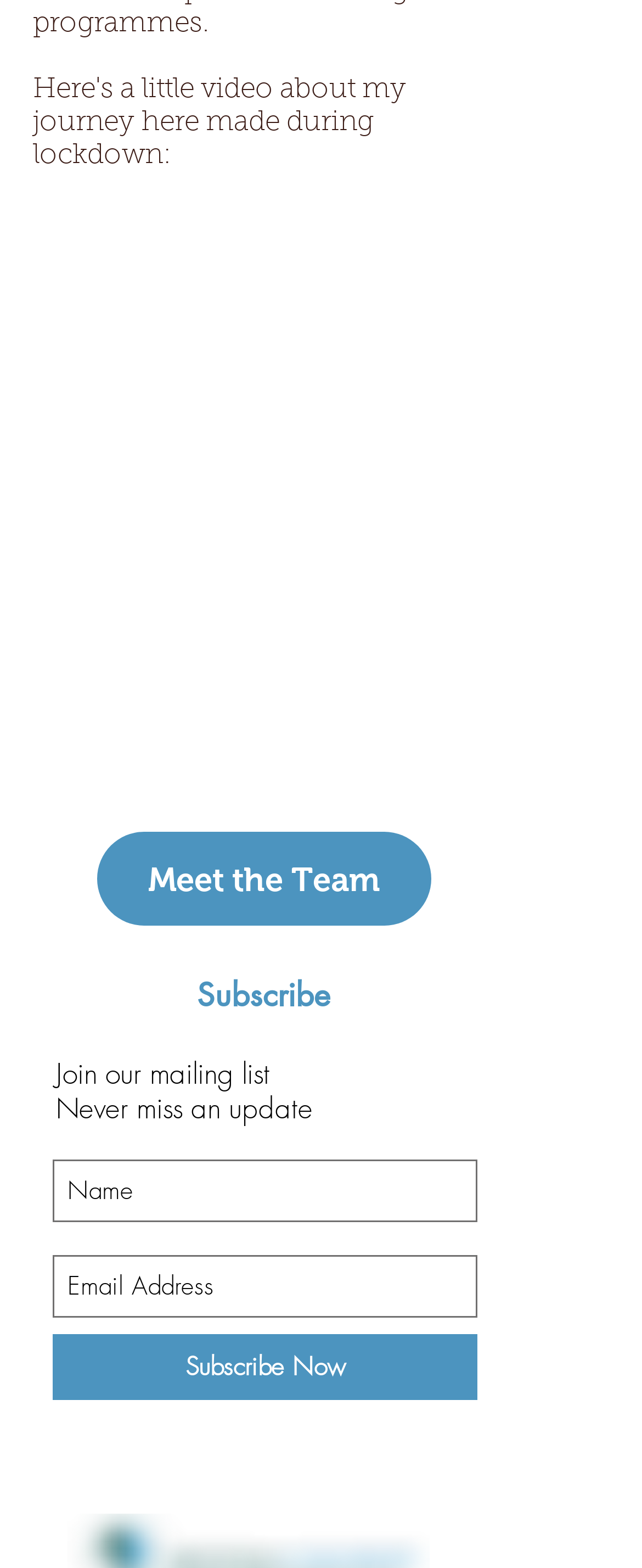Specify the bounding box coordinates of the area that needs to be clicked to achieve the following instruction: "Enter your name".

[0.082, 0.739, 0.744, 0.779]